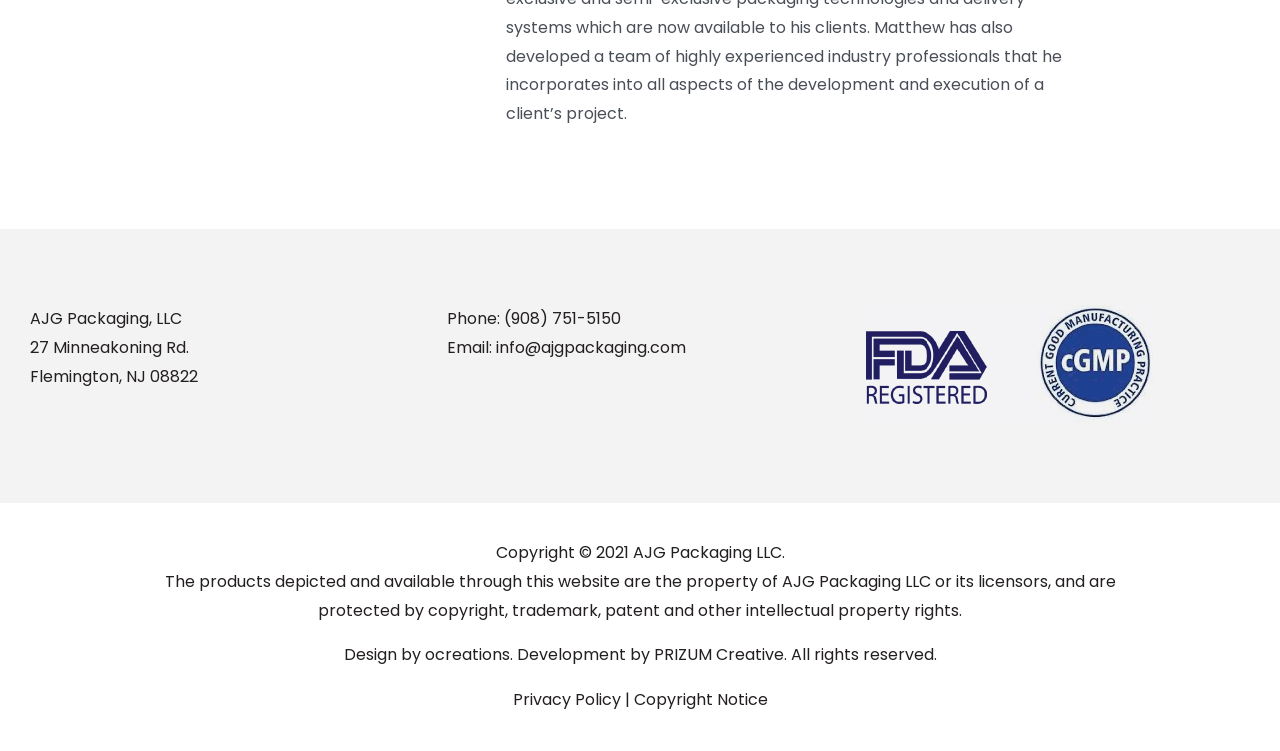Identify the bounding box coordinates for the UI element mentioned here: "Privacy Policy". Provide the coordinates as four float values between 0 and 1, i.e., [left, top, right, bottom].

[0.4, 0.916, 0.485, 0.947]